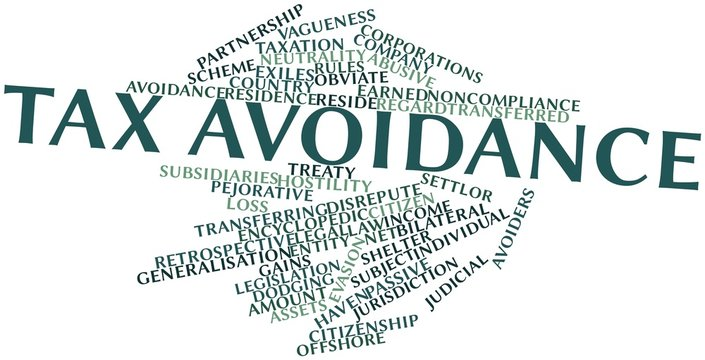What is the purpose of tax planning?
Utilize the image to construct a detailed and well-explained answer.

The purpose of tax planning is to minimize tax liabilities through strategic financial planning, utilizing loopholes, and compliance with tax laws, as emphasized by the design of the word cloud.